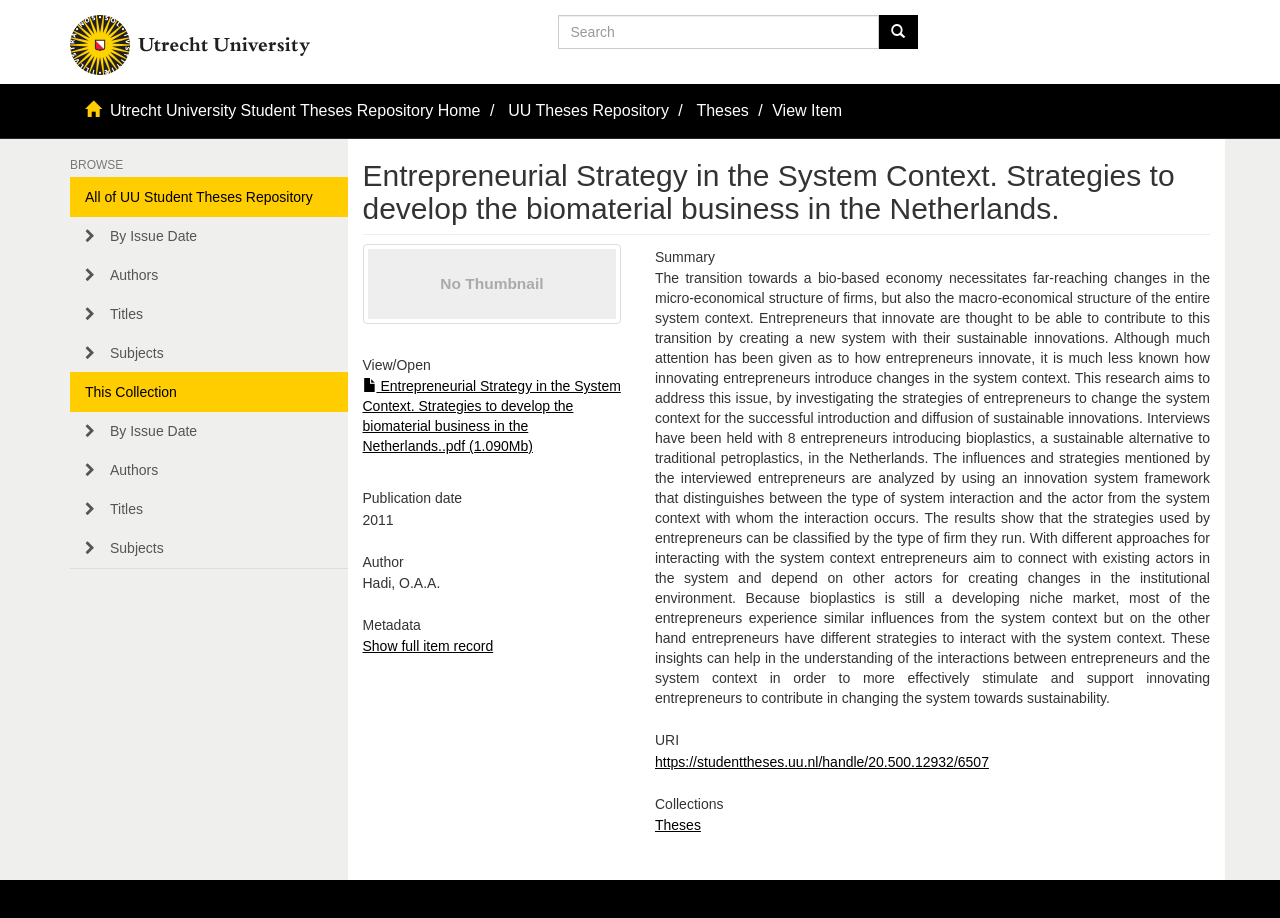Provide a thorough and detailed response to the question by examining the image: 
What is the title of the thesis?

I found the title of the thesis by looking at the heading element with the text 'Entrepreneurial Strategy in the System Context. Strategies to develop the biomaterial business in the Netherlands.' which is also the title of the webpage. This heading element is located at the top of the webpage and is the most prominent title on the page.